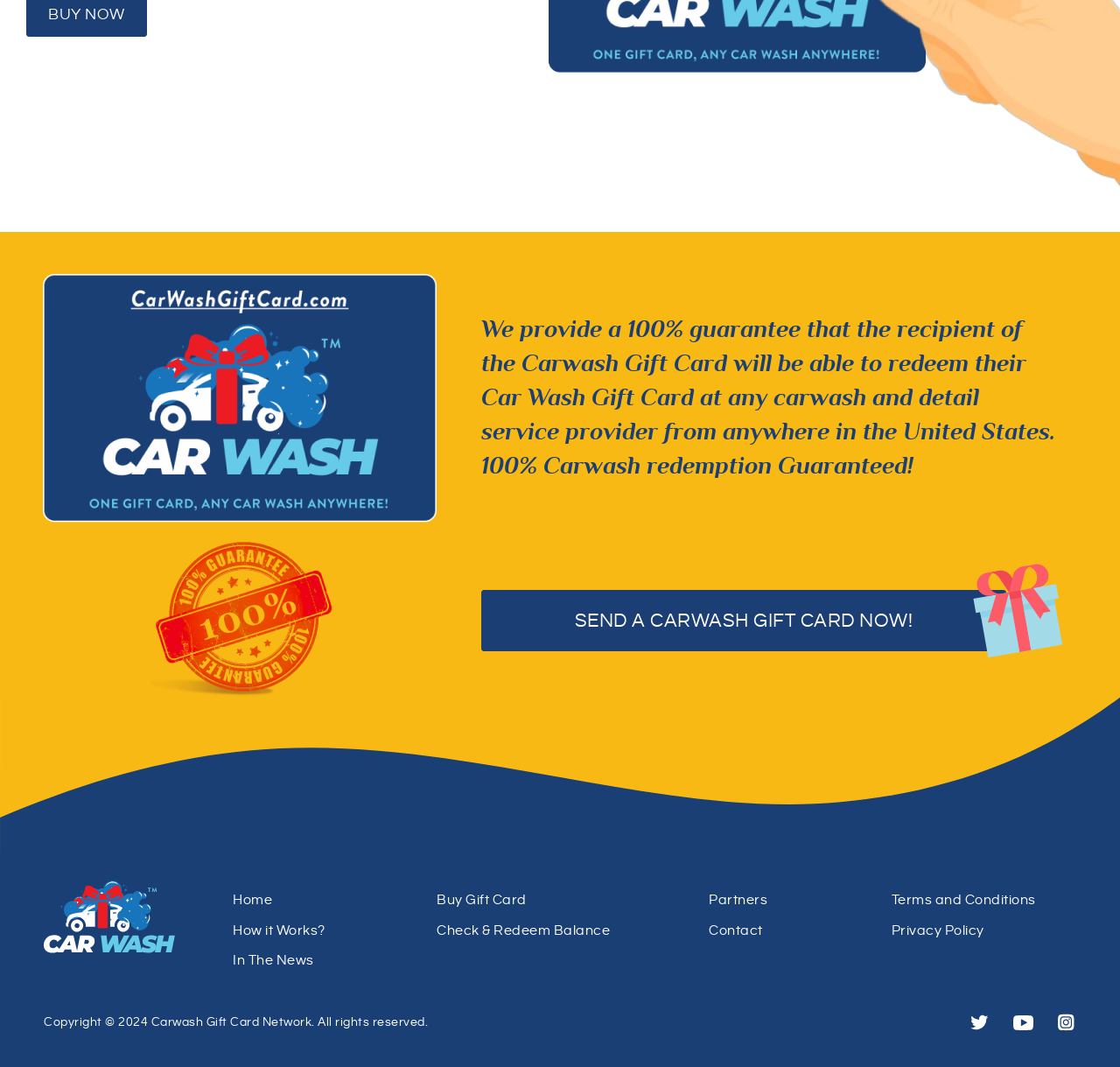How many social media links are at the bottom of the page?
Using the image as a reference, answer with just one word or a short phrase.

3